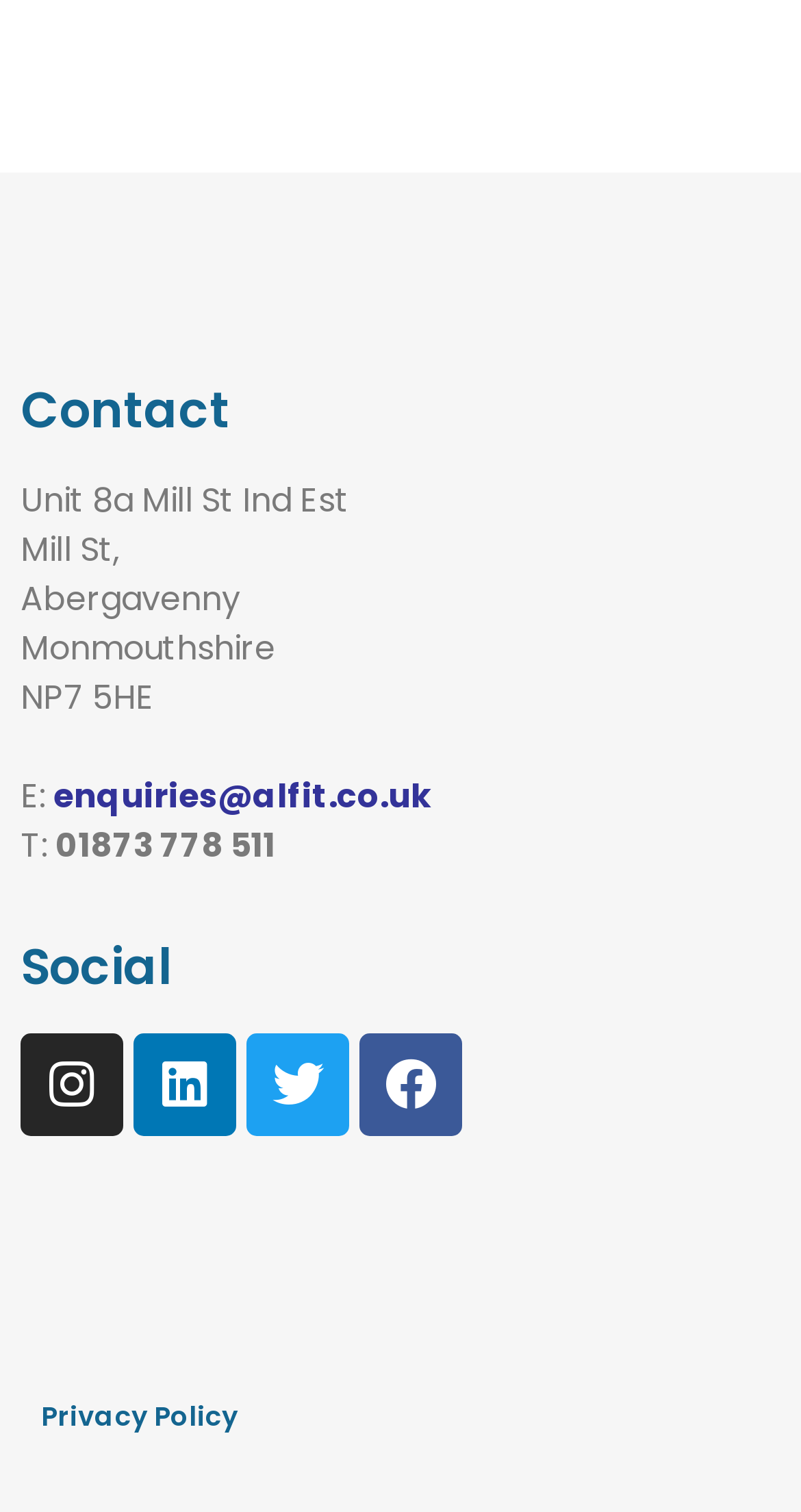Extract the bounding box coordinates for the UI element described by the text: "Twitter". The coordinates should be in the form of [left, top, right, bottom] with values between 0 and 1.

[0.308, 0.683, 0.436, 0.751]